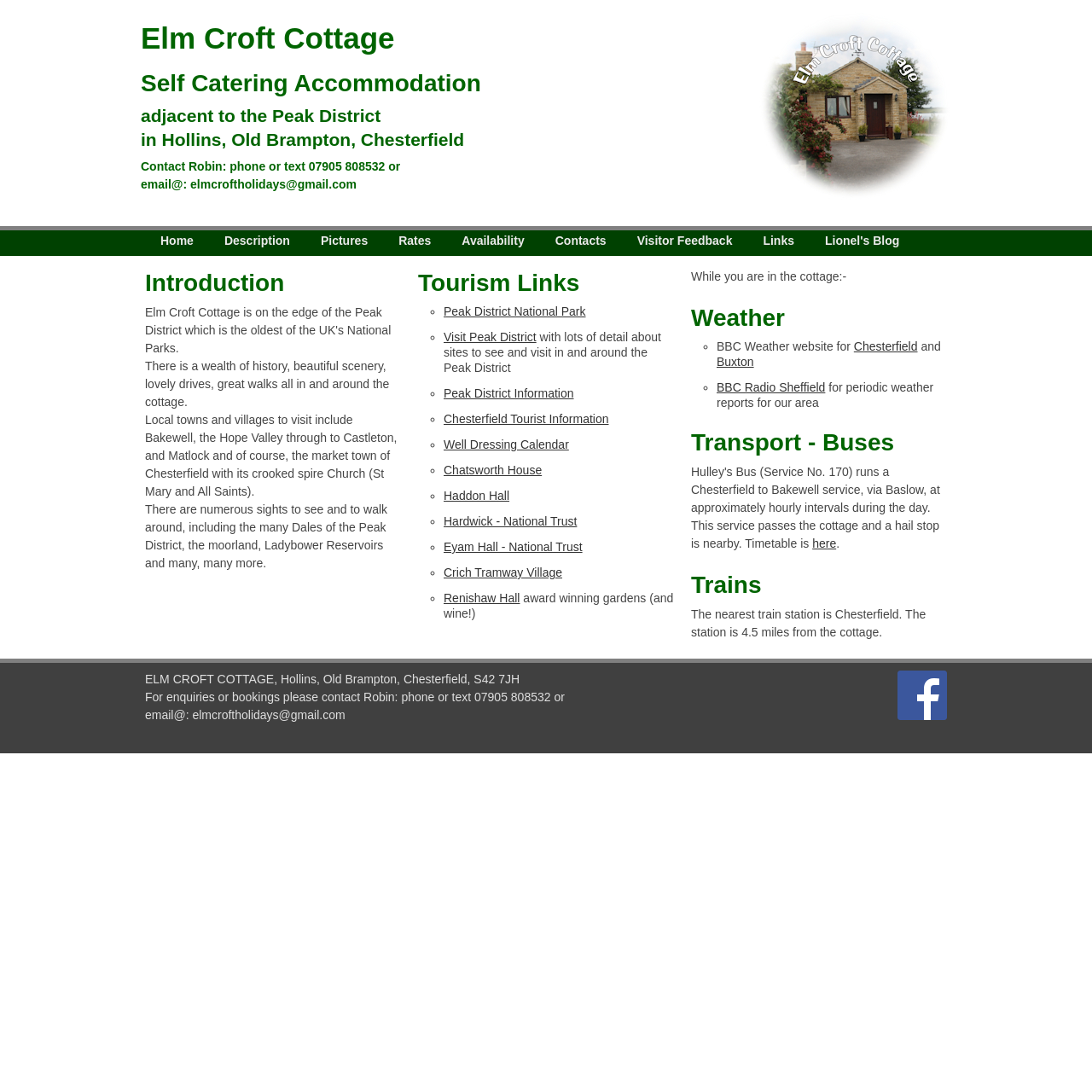What is the contact email for enquiries or bookings?
Please provide a single word or phrase in response based on the screenshot.

elmcroftholidays@gmail.com